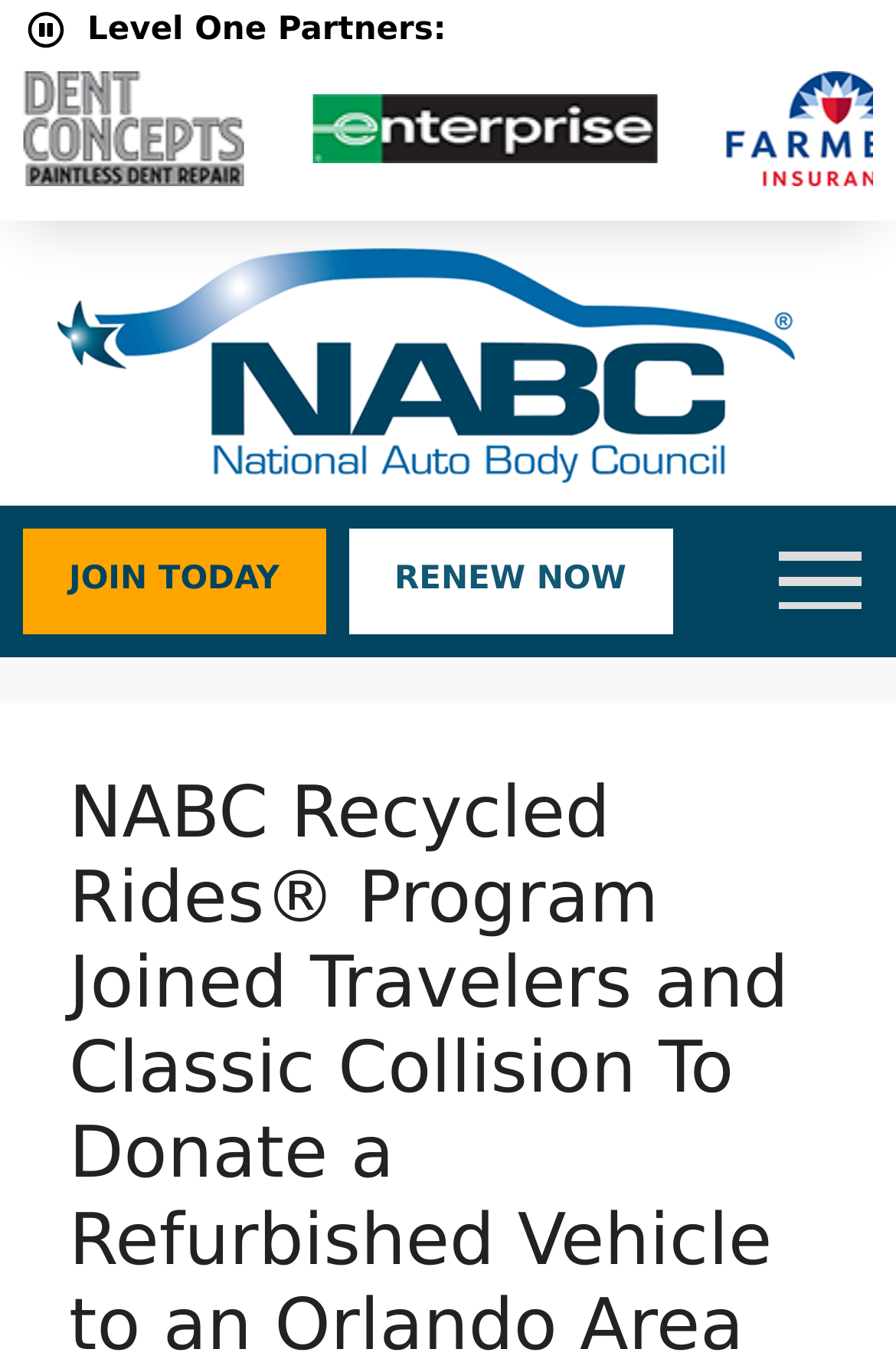Determine the main heading of the webpage and generate its text.

NABC Recycled Rides® Program Joined Travelers and Classic Collision To Donate a Refurbished Vehicle to an Orlando Area Single Mom in Need of Reliable Transportation